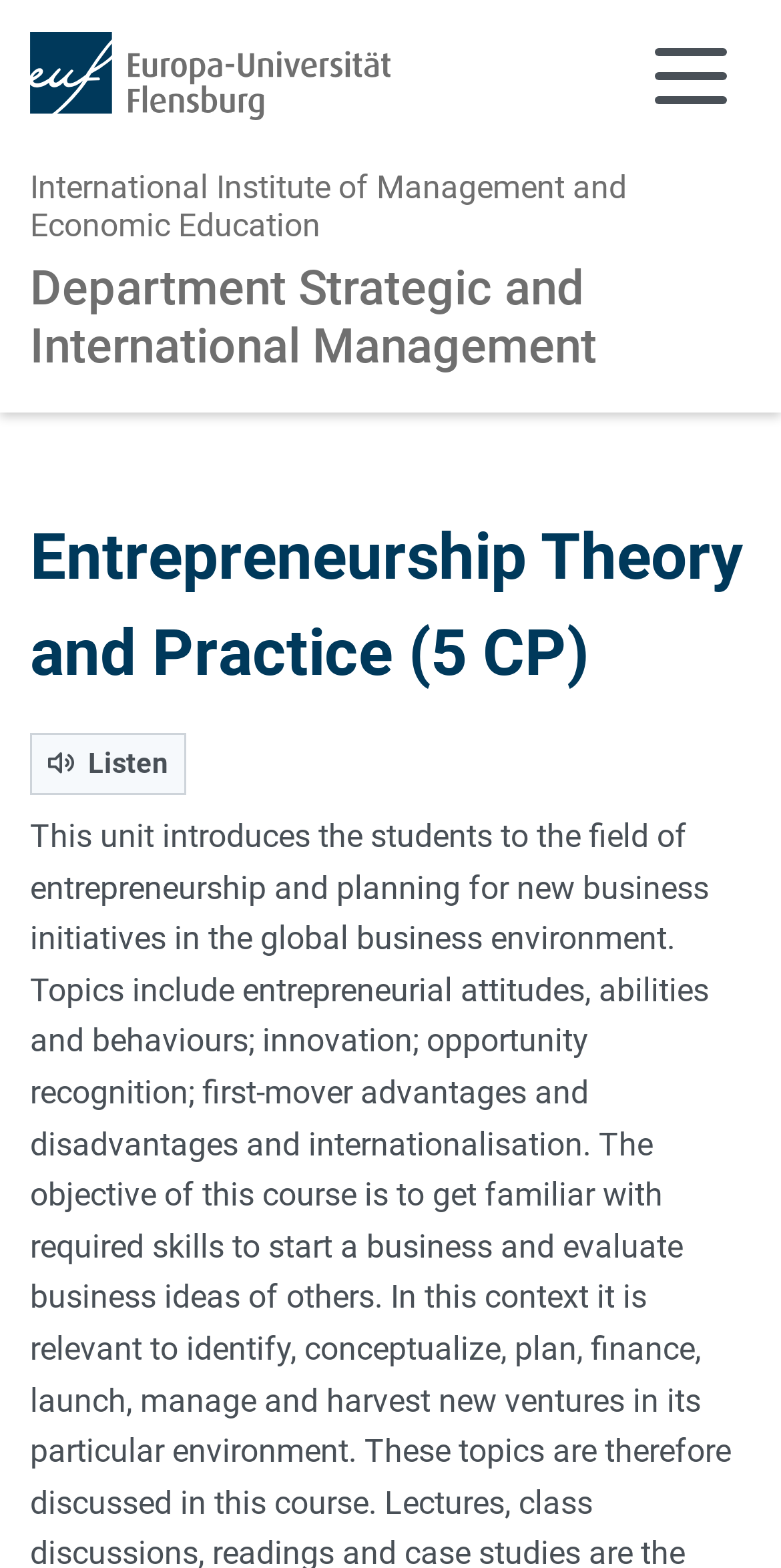Use one word or a short phrase to answer the question provided: 
What is the purpose of the button at the top right corner?

Toggle navigation